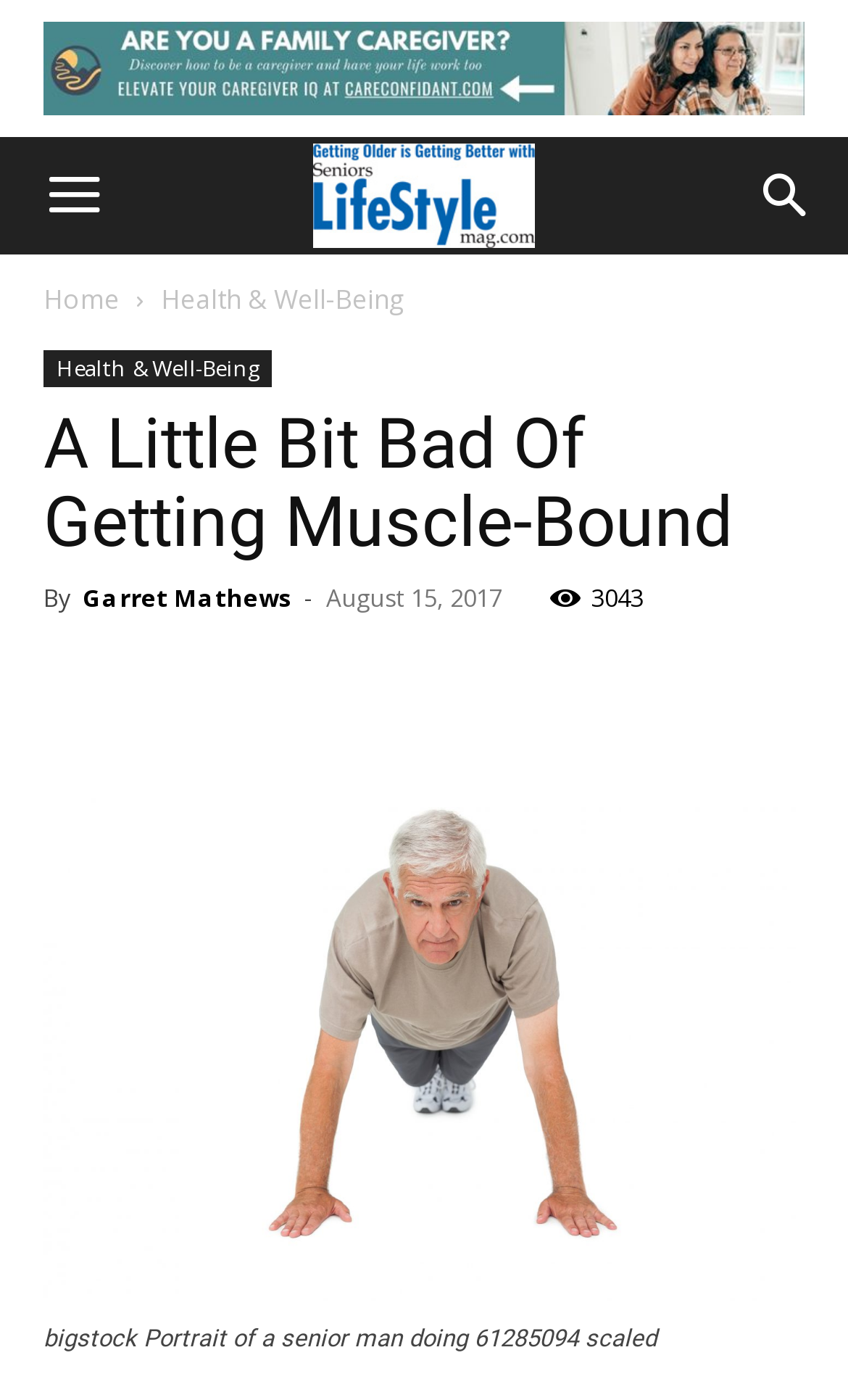Please predict the bounding box coordinates of the element's region where a click is necessary to complete the following instruction: "click the first link". The coordinates should be represented by four float numbers between 0 and 1, i.e., [left, top, right, bottom].

None